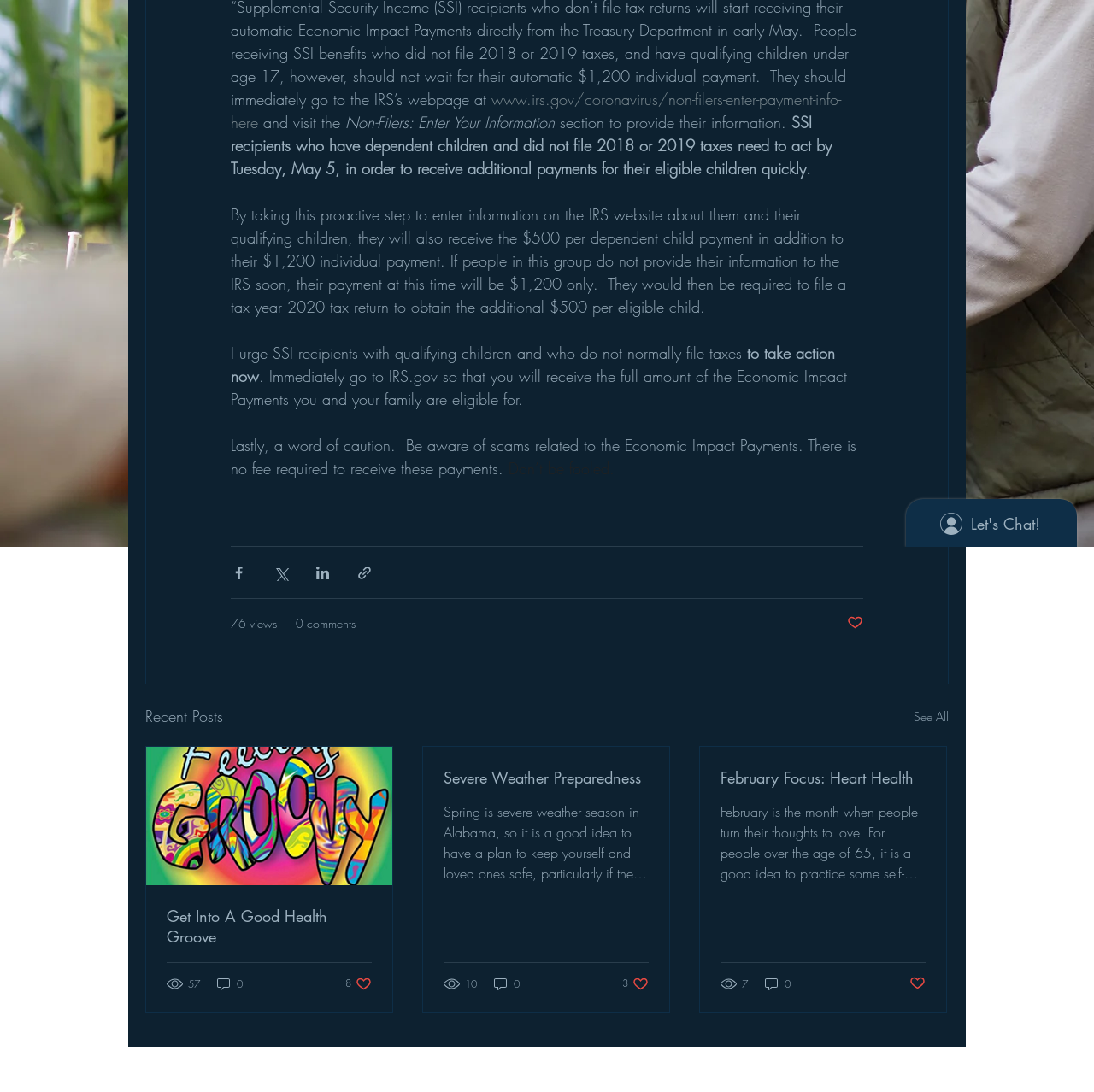Using the element description: "February Focus: Heart Health", determine the bounding box coordinates for the specified UI element. The coordinates should be four float numbers between 0 and 1, [left, top, right, bottom].

[0.659, 0.703, 0.846, 0.721]